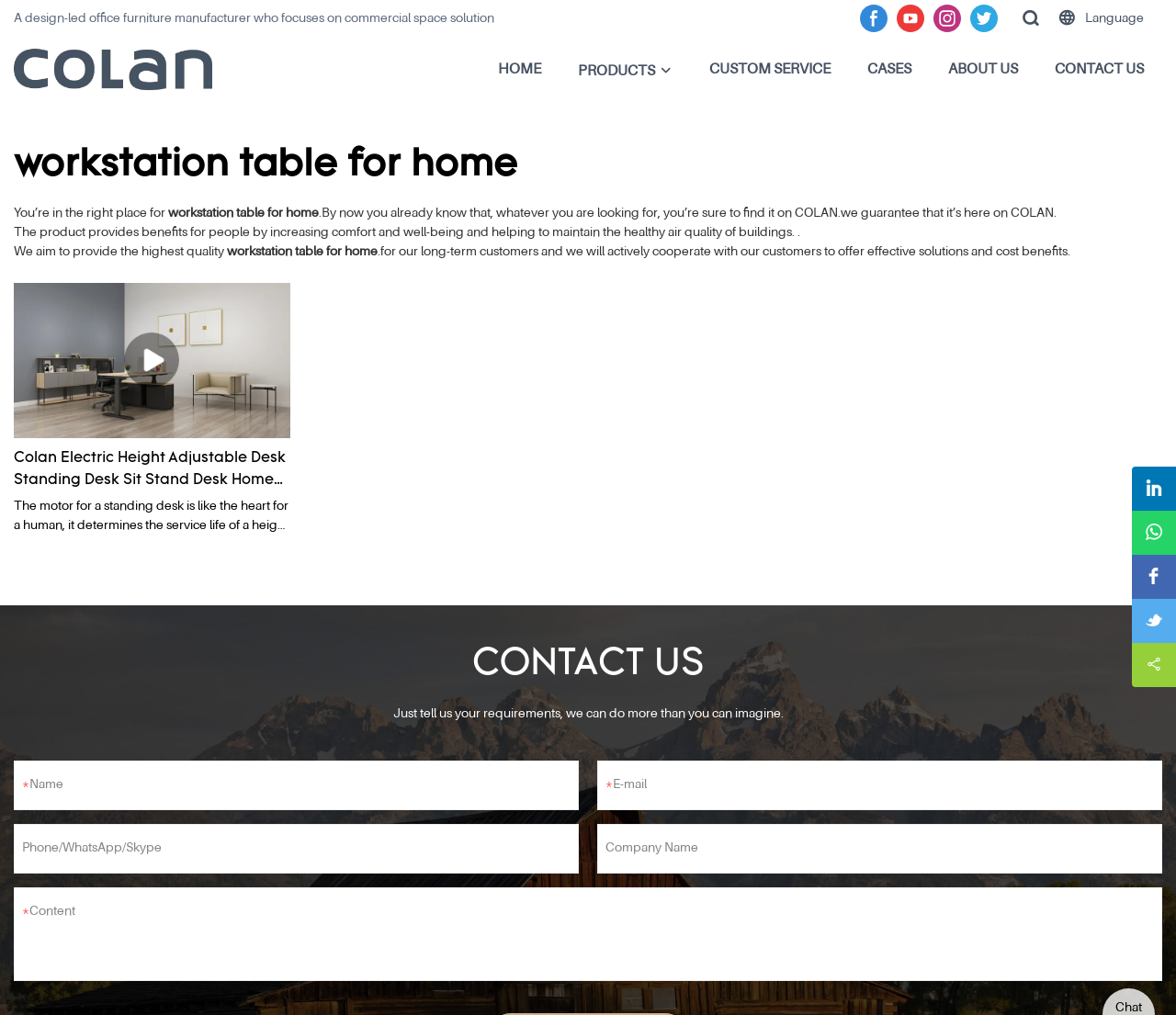Identify the bounding box coordinates of the region that needs to be clicked to carry out this instruction: "Select the HOME link". Provide these coordinates as four float numbers ranging from 0 to 1, i.e., [left, top, right, bottom].

[0.423, 0.058, 0.46, 0.08]